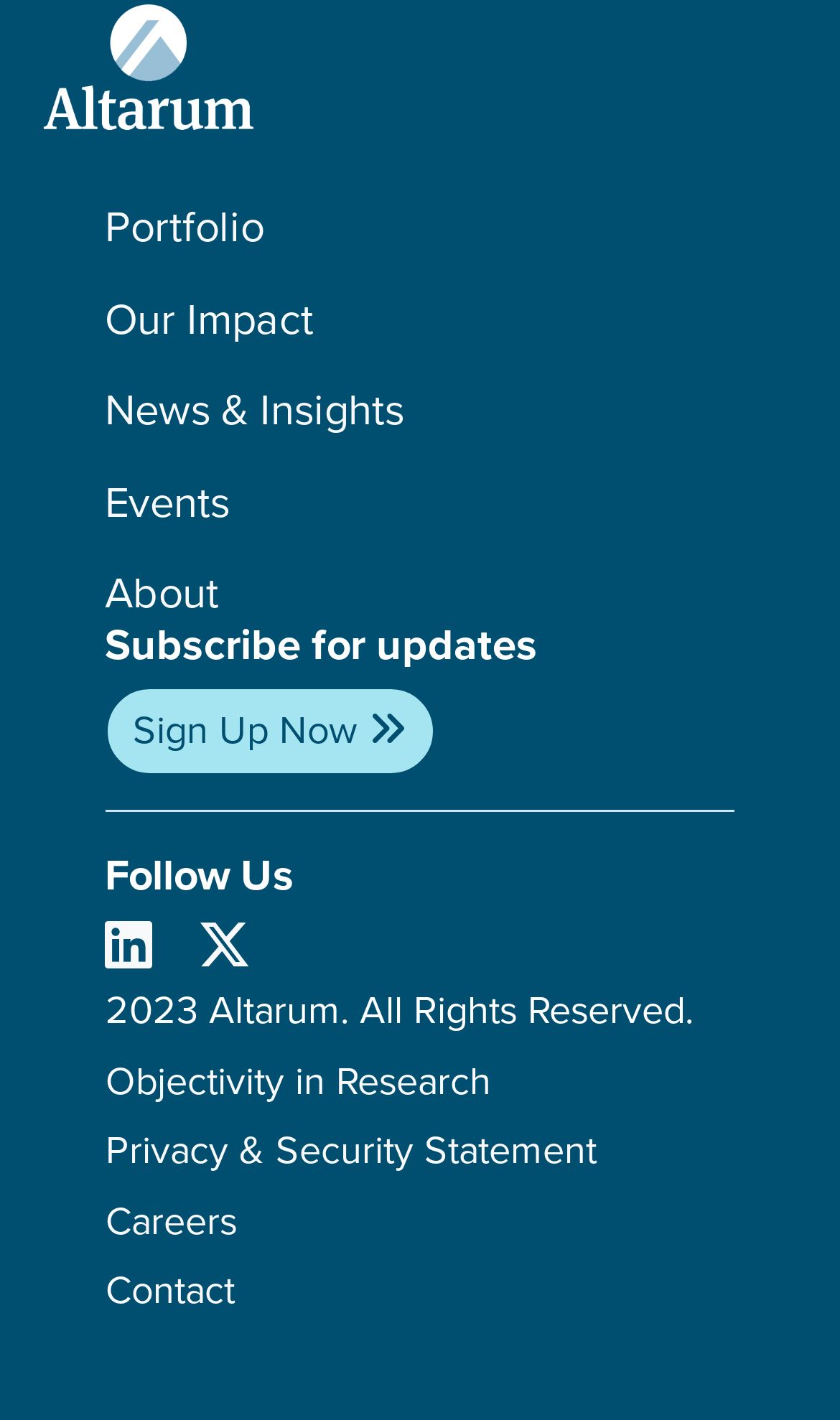What is the last menu item in the footer section?
Can you give a detailed and elaborate answer to the question?

The last menu item in the footer section is 'Contact', which is a link located at the bottom of the webpage with a bounding box of [0.125, 0.889, 0.279, 0.928].